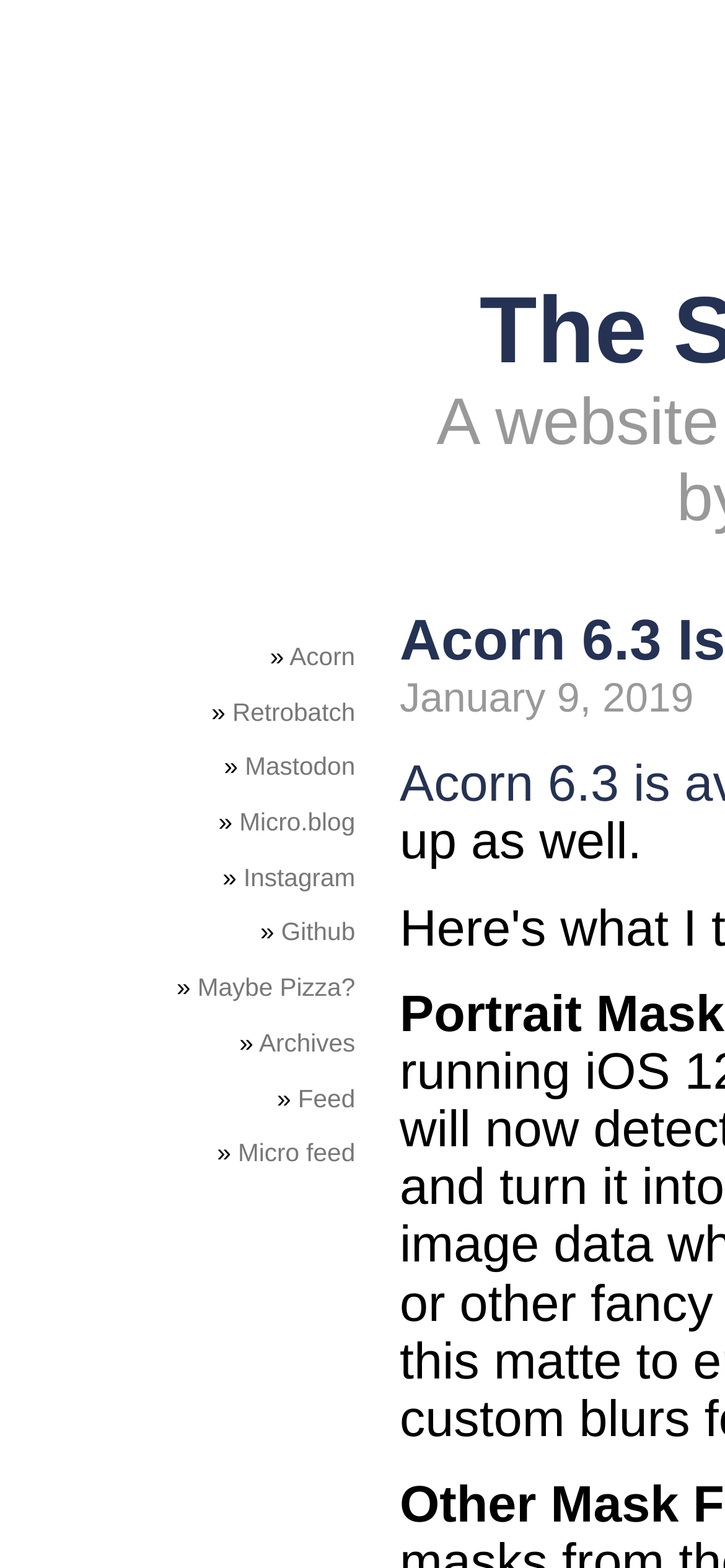What is the first link on the webpage?
Refer to the image and answer the question using a single word or phrase.

Acorn